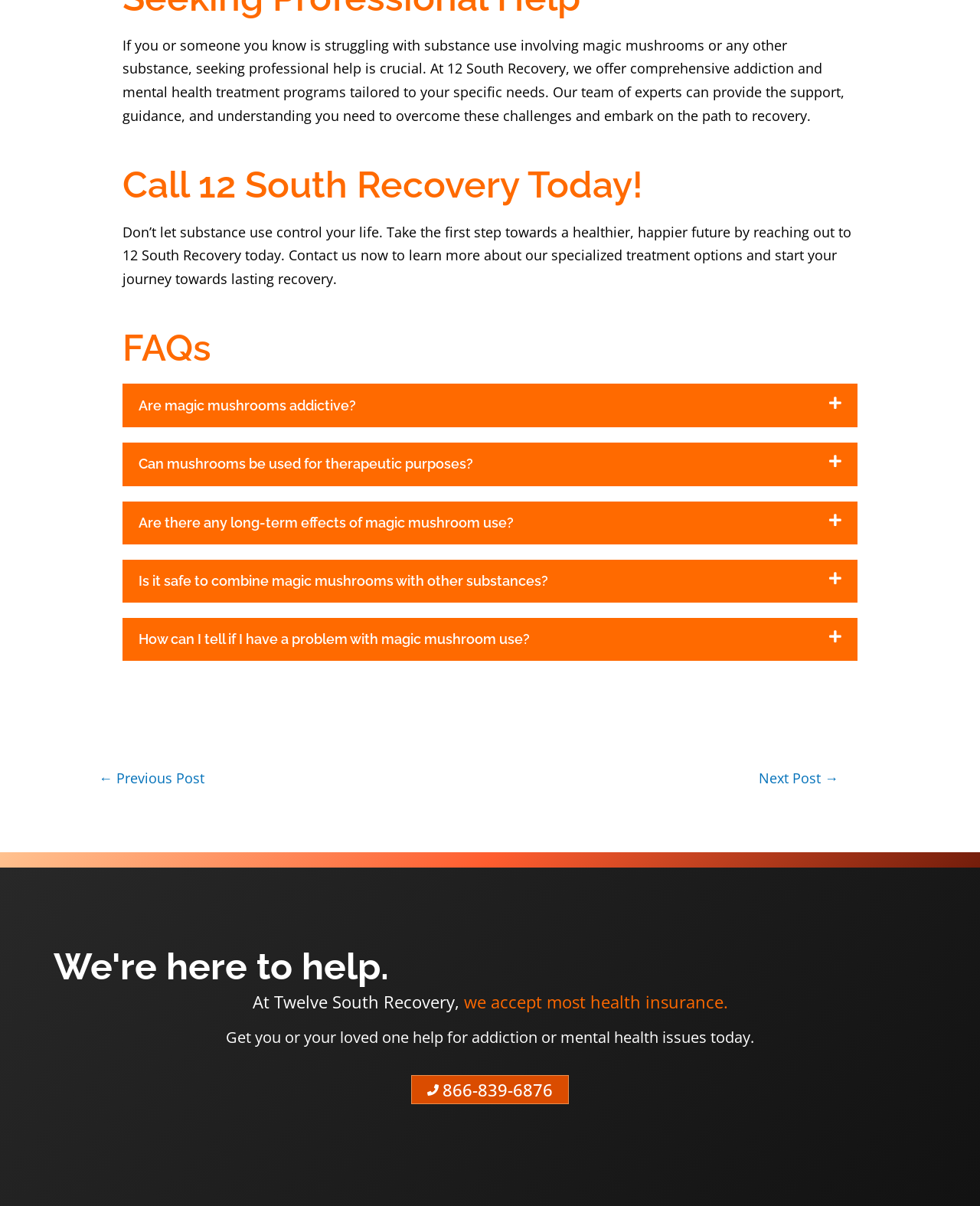Extract the bounding box coordinates for the HTML element that matches this description: "Next Post →". The coordinates should be four float numbers between 0 and 1, i.e., [left, top, right, bottom].

[0.709, 0.633, 0.92, 0.66]